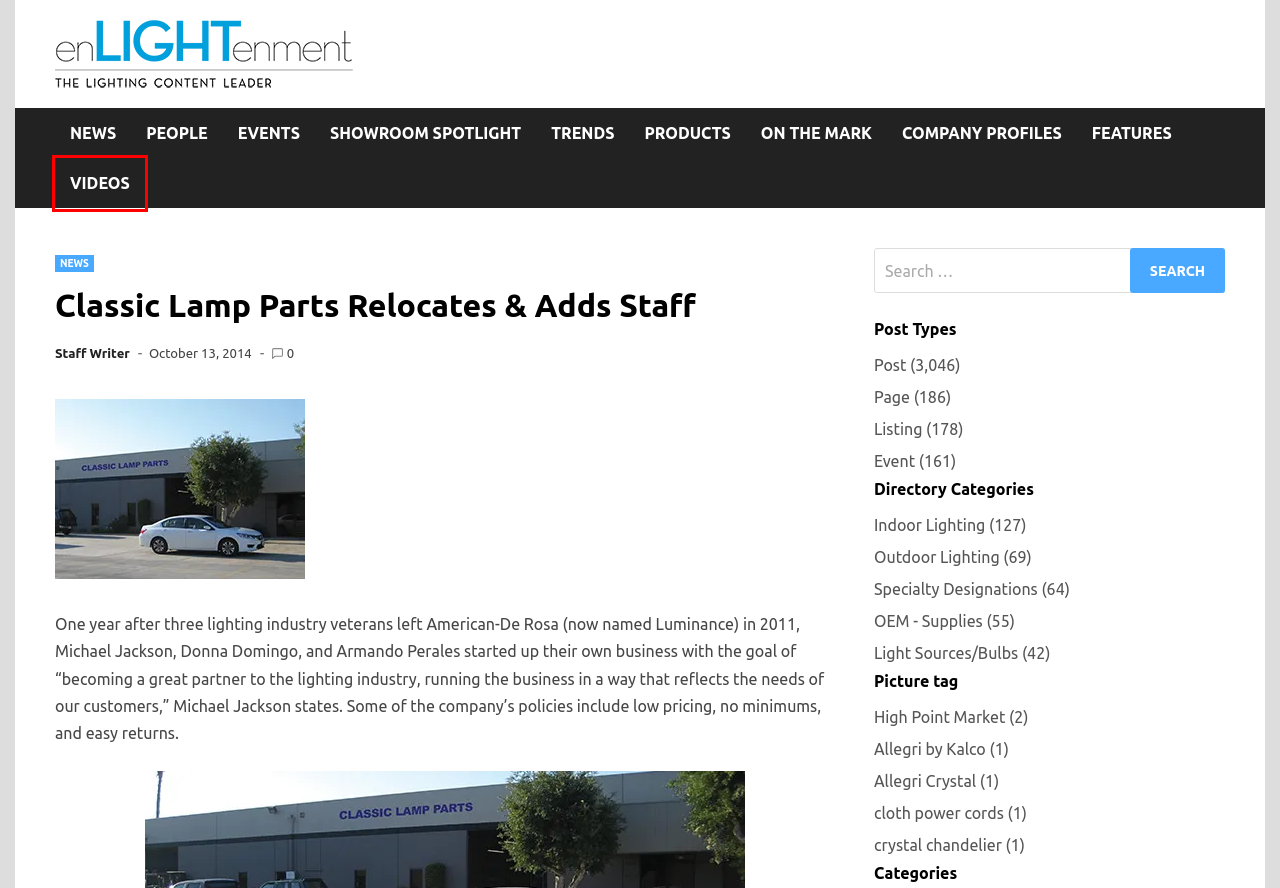You have a screenshot of a webpage with a red rectangle bounding box around an element. Identify the best matching webpage description for the new page that appears after clicking the element in the bounding box. The descriptions are:
A. Staff Writer, Author at
B. News Archives -
C. People Archives -
D. Features Archives -
E. Videos -
F. Home Lighting Products Archives -
G. Lighting Showroom Spotlight Archives -
H. Events & Seminars for Dallas Total Home & Gift Market -

E